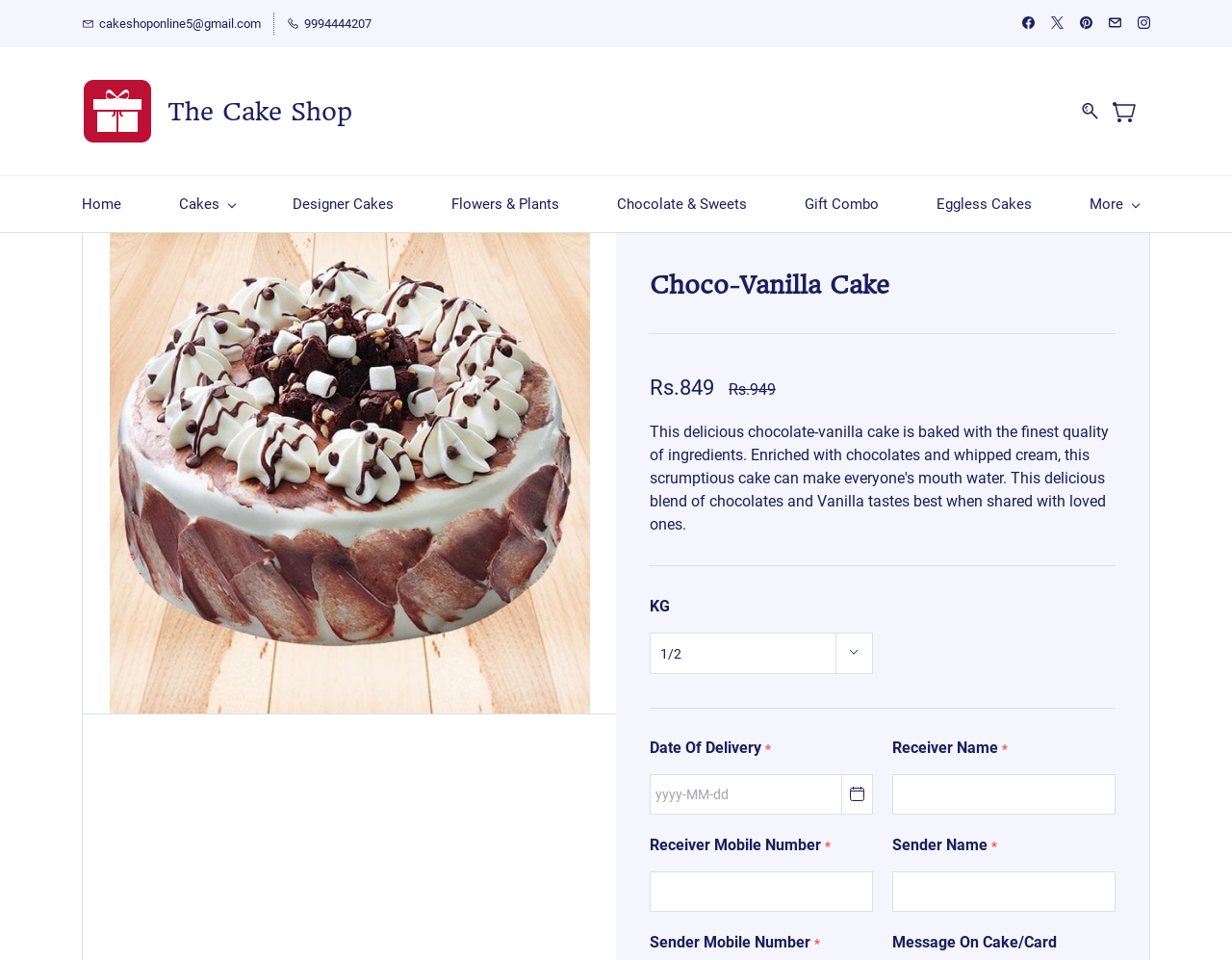Can you provide the bounding box coordinates for the element that should be clicked to implement the instruction: "click the email link"?

[0.066, 0.013, 0.212, 0.037]